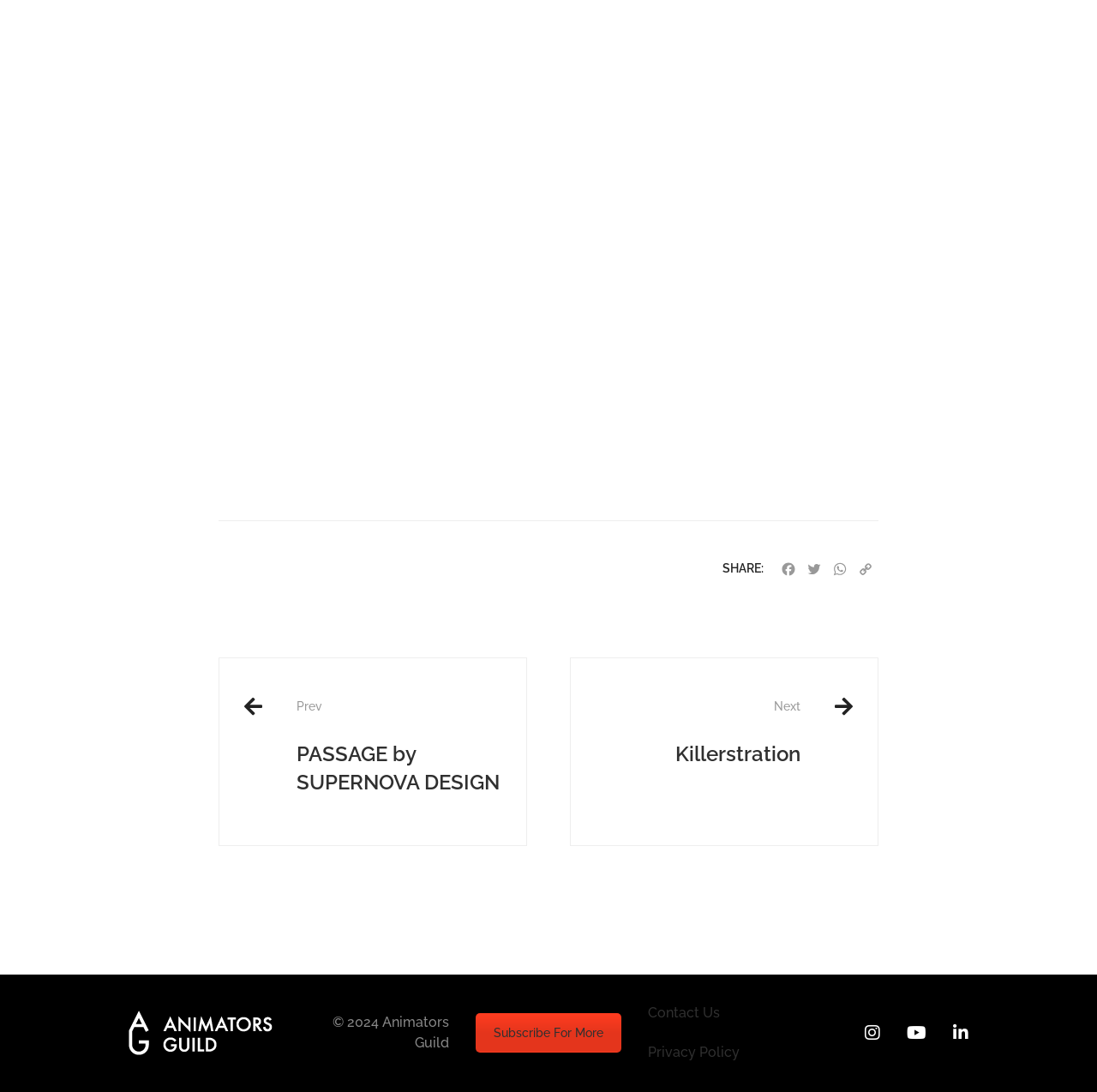Highlight the bounding box of the UI element that corresponds to this description: "Contact Us".

[0.591, 0.914, 0.656, 0.942]